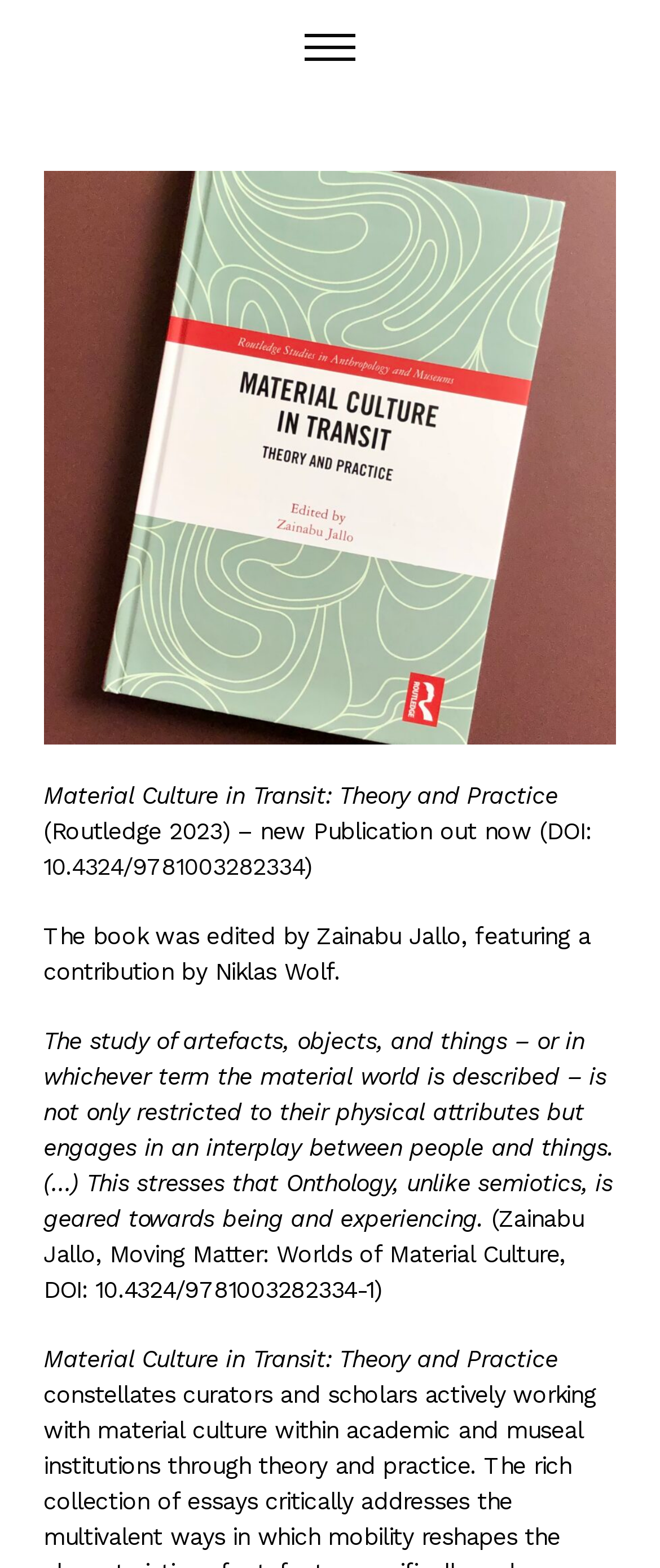What is the DOI of the publication?
Look at the screenshot and give a one-word or phrase answer.

10.4324/9781003282334